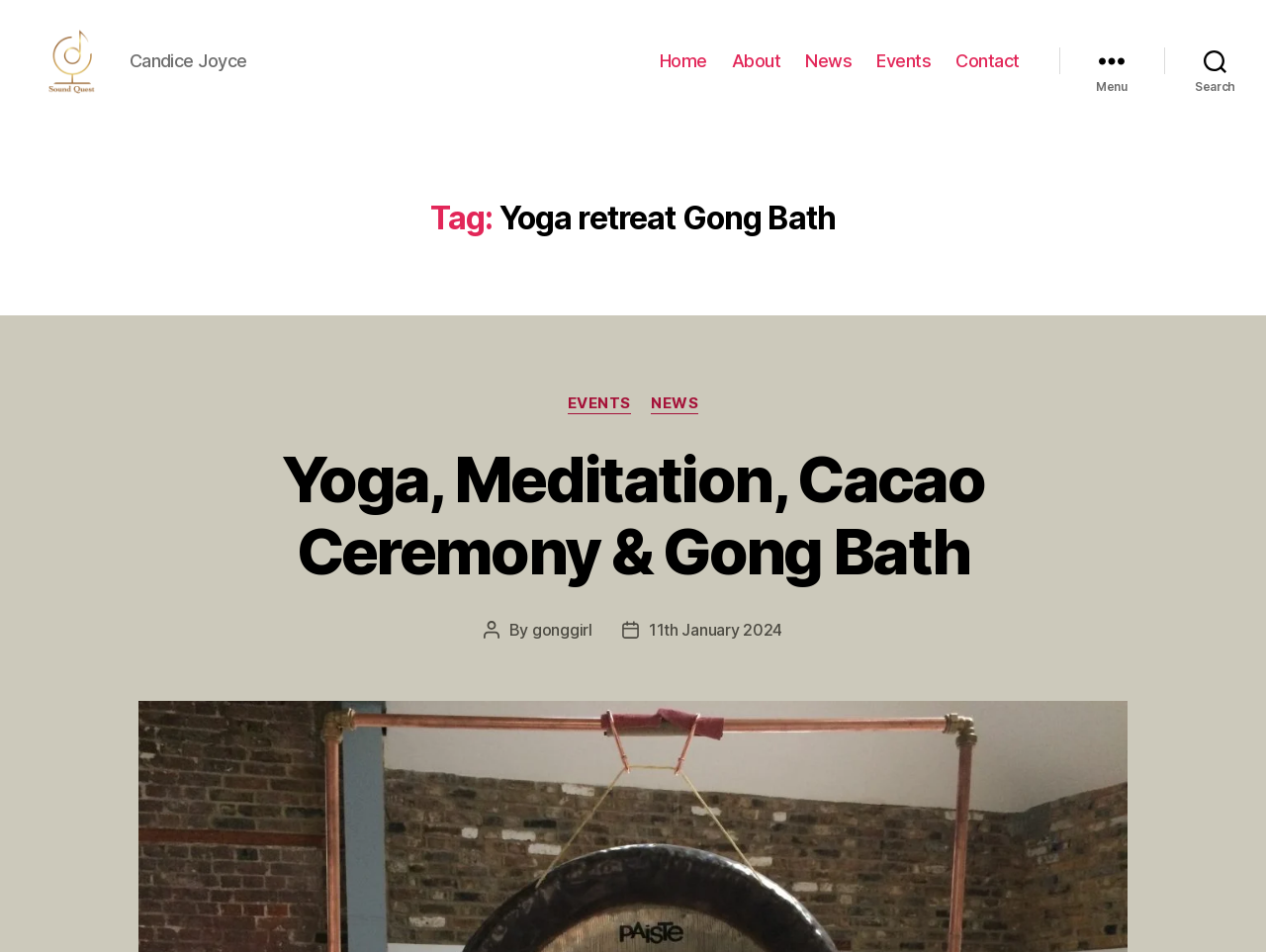Please provide the bounding box coordinates for the element that needs to be clicked to perform the following instruction: "Click on the Search button". The coordinates should be given as four float numbers between 0 and 1, i.e., [left, top, right, bottom].

[0.92, 0.053, 1.0, 0.099]